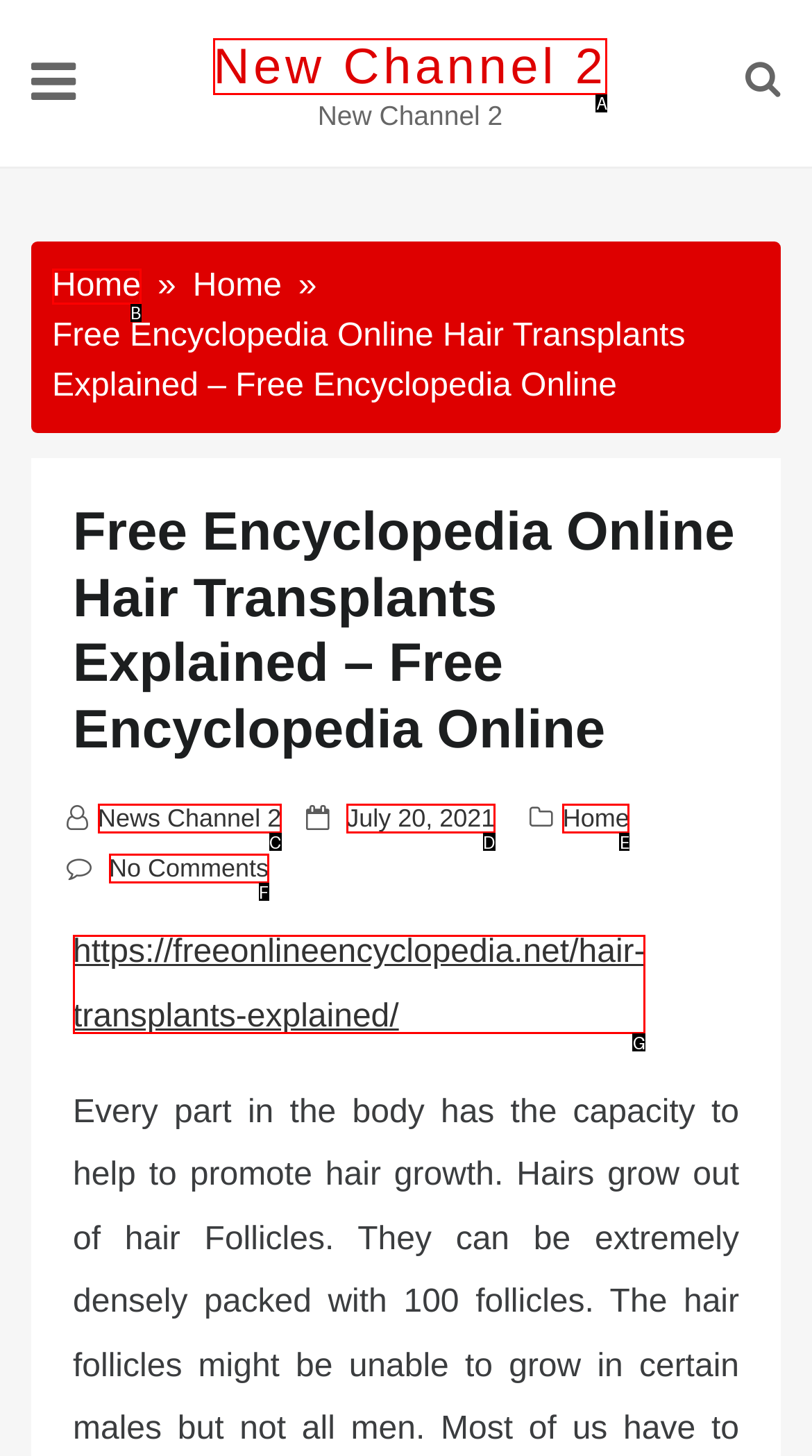Find the option that matches this description: No Comments
Provide the corresponding letter directly.

F